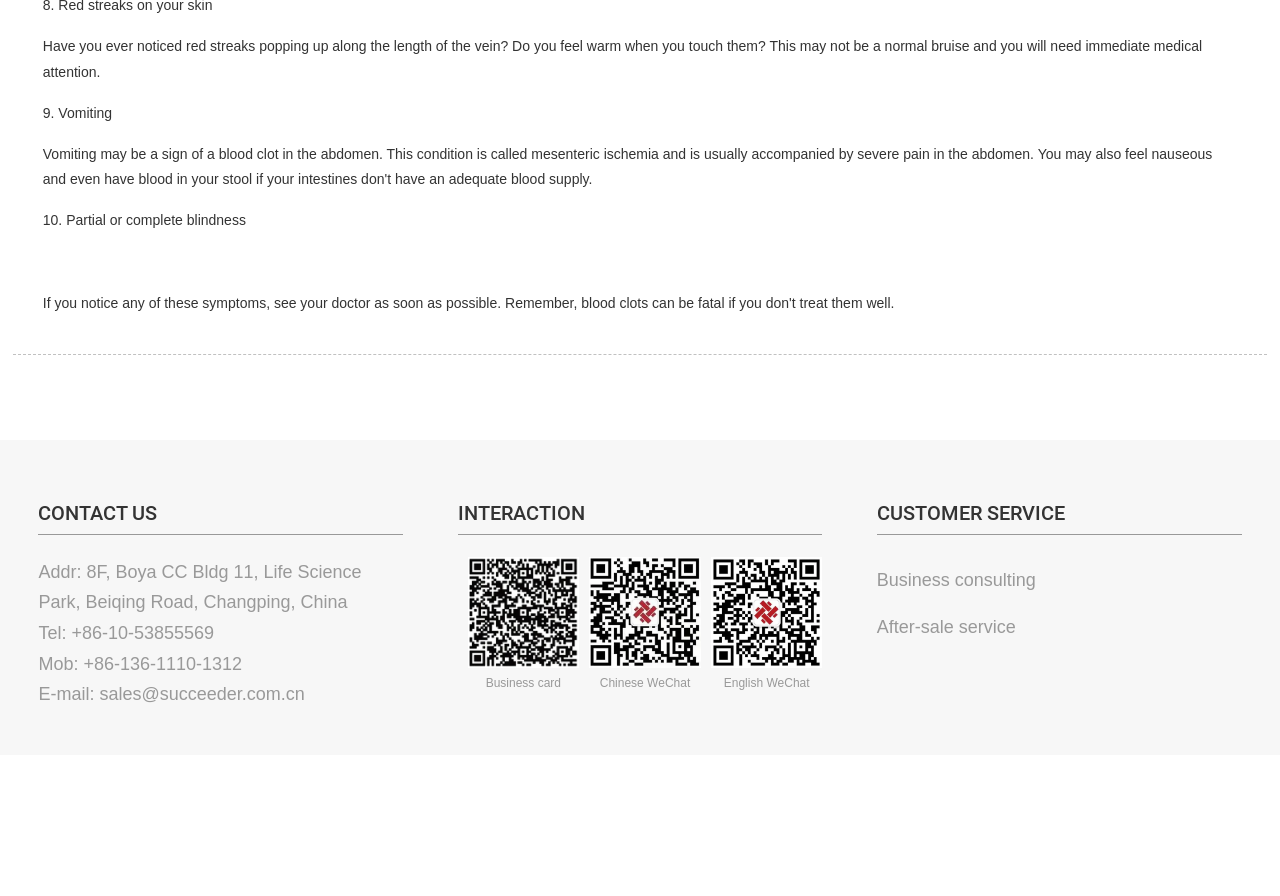What is the address of the company?
Provide a well-explained and detailed answer to the question.

I found the address by looking at the 'CONTACT US' section, where it is listed as 'Addr: 8F, Boya CC Bldg 11, Life Science Park, Beiqing Road, Changping, China'.